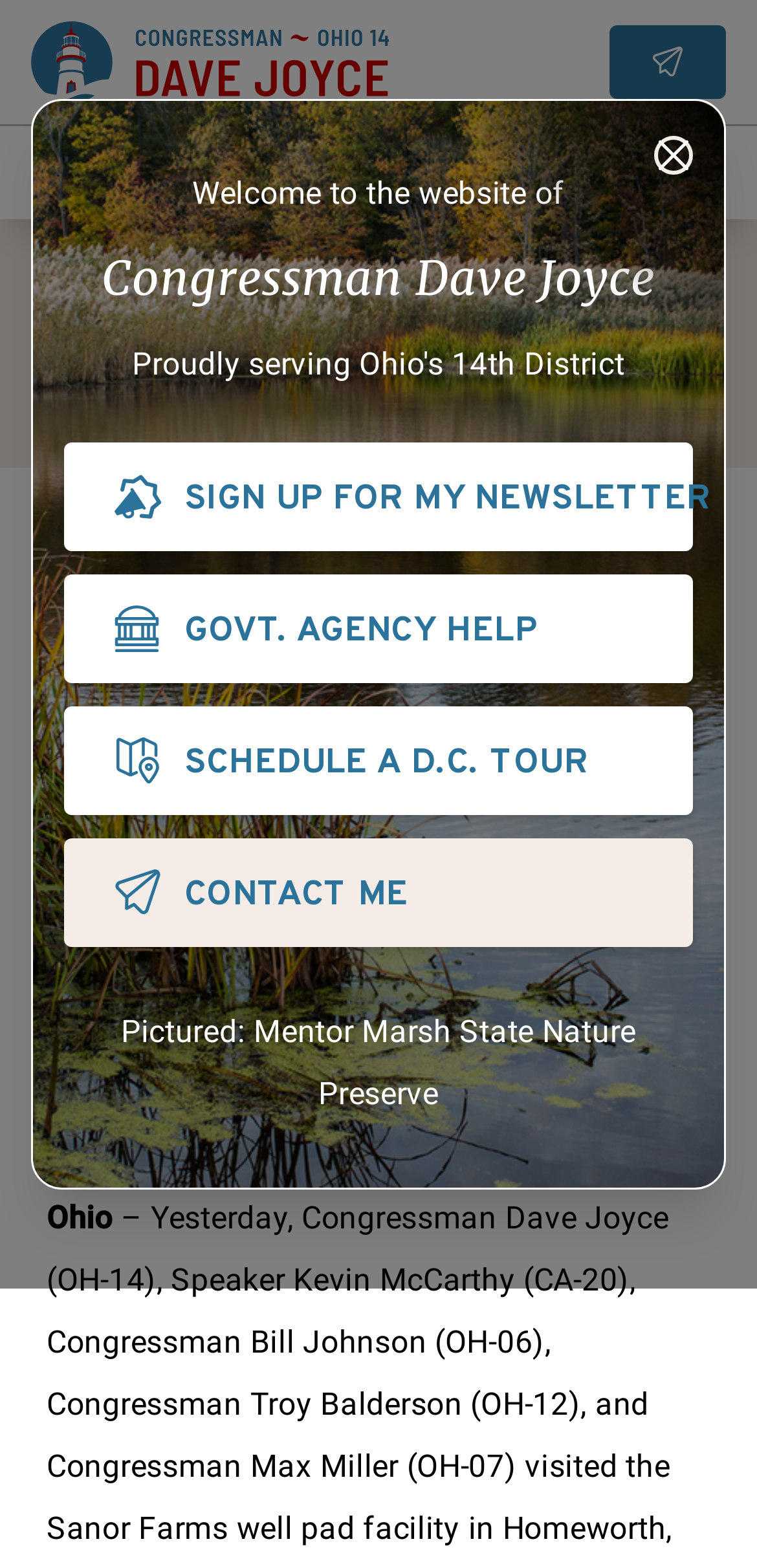Locate the bounding box for the described UI element: "Mystery Tours". Ensure the coordinates are four float numbers between 0 and 1, formatted as [left, top, right, bottom].

None